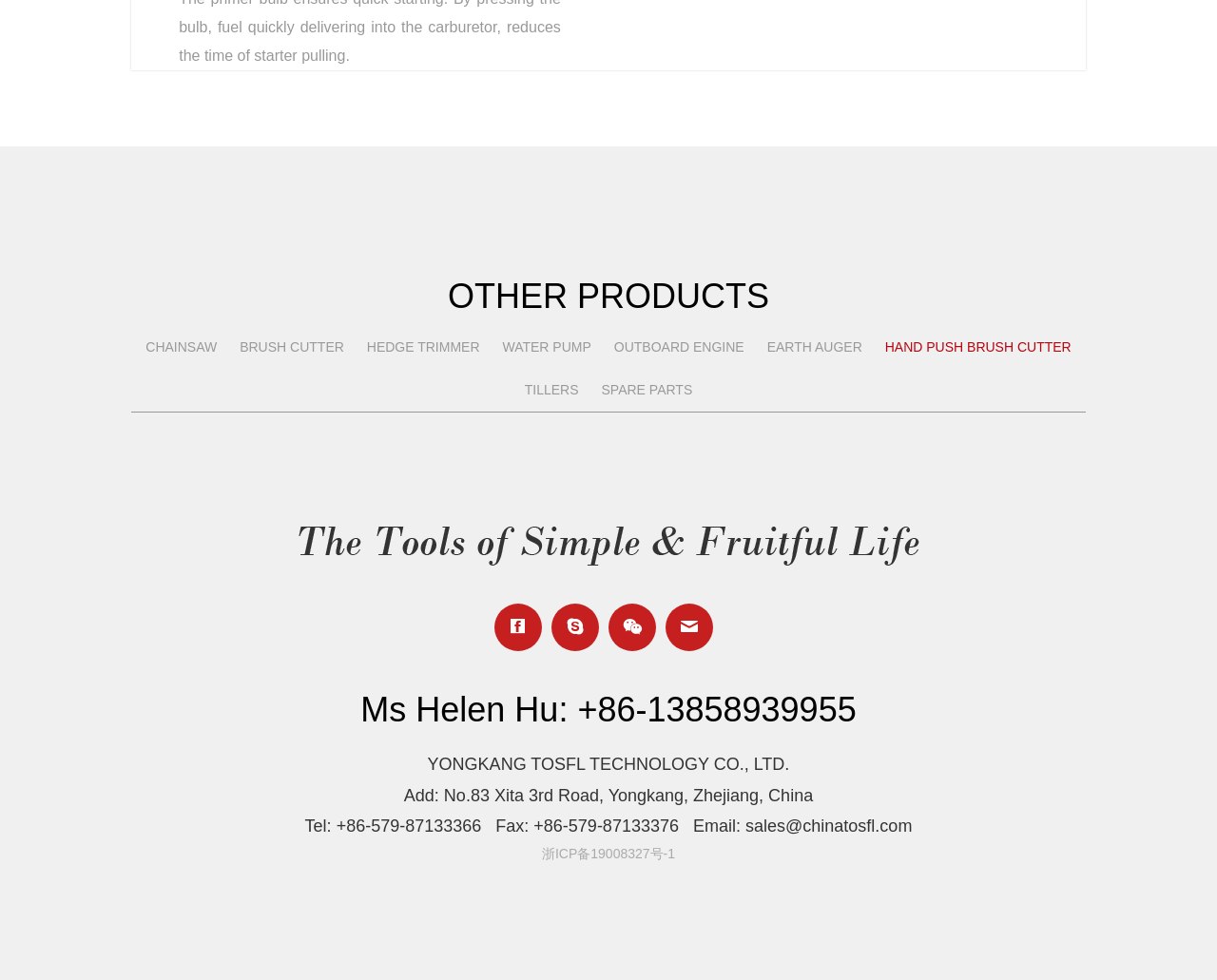Locate the bounding box coordinates of the area where you should click to accomplish the instruction: "Click on CHAINSAW".

[0.12, 0.346, 0.178, 0.362]